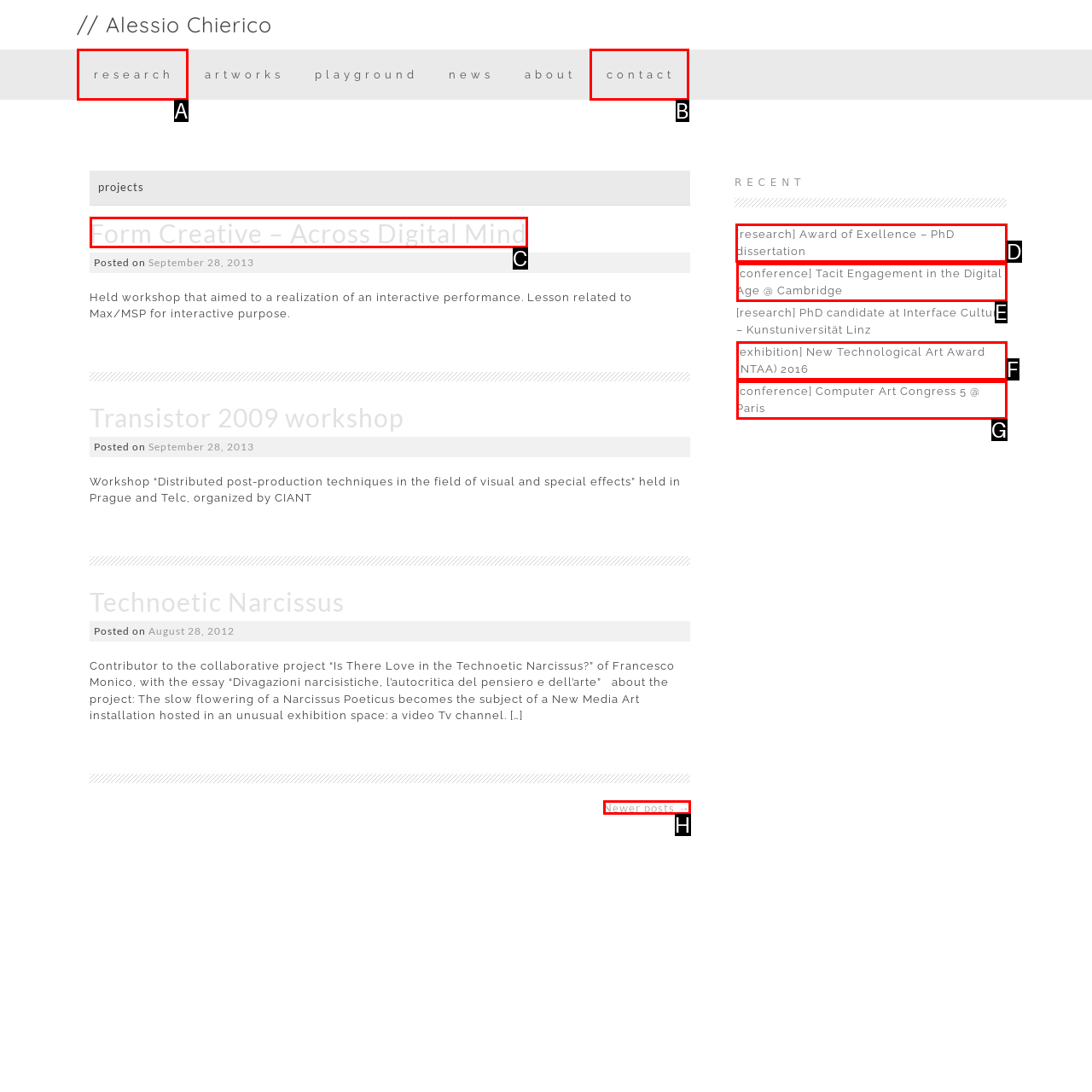Determine the correct UI element to click for this instruction: Explore '[research] Award of Exellence – PhD dissertation' link. Respond with the letter of the chosen element.

D